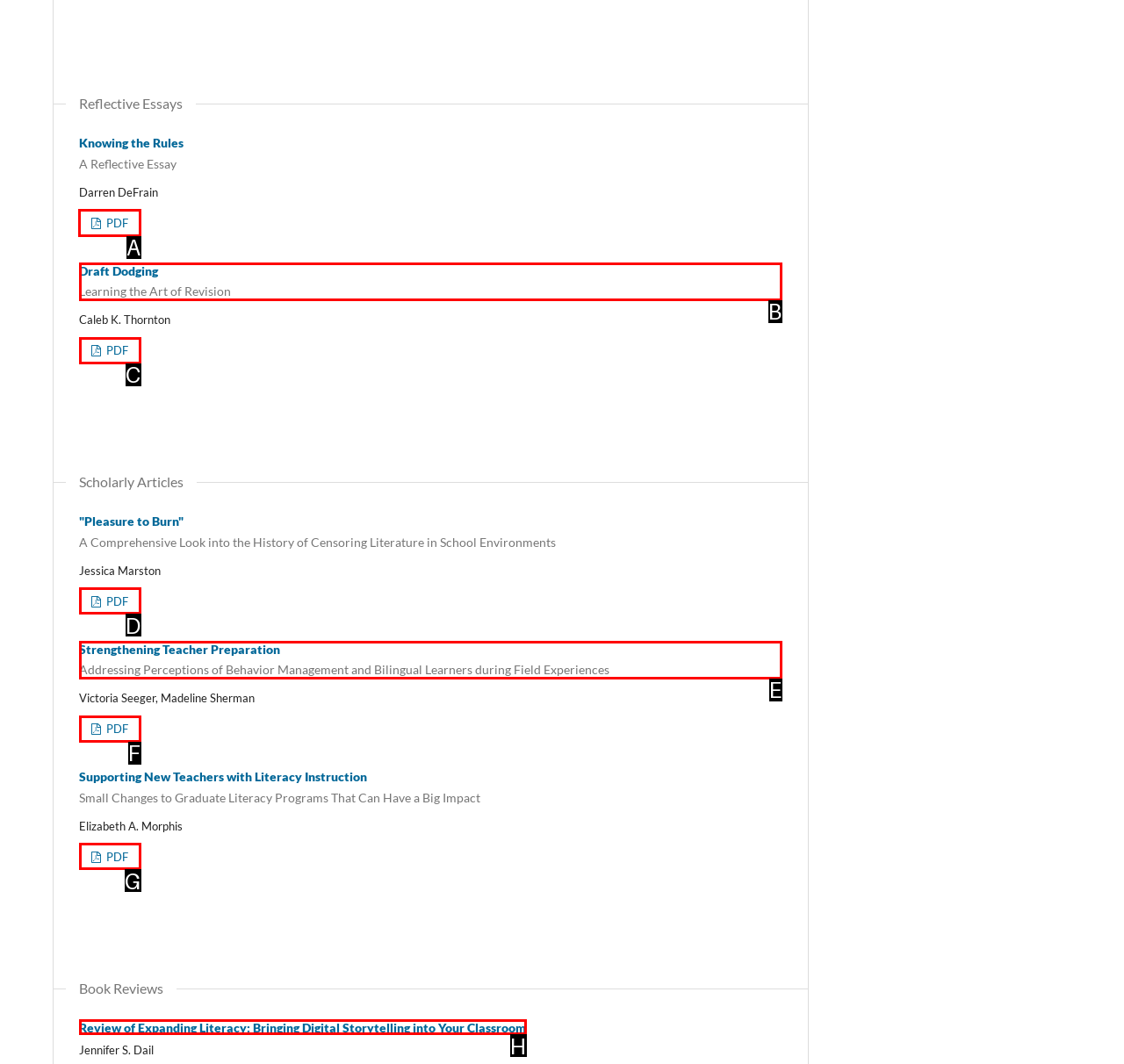Point out the letter of the HTML element you should click on to execute the task: Download 'Draft Dodging Learning the Art of Revision' PDF
Reply with the letter from the given options.

A